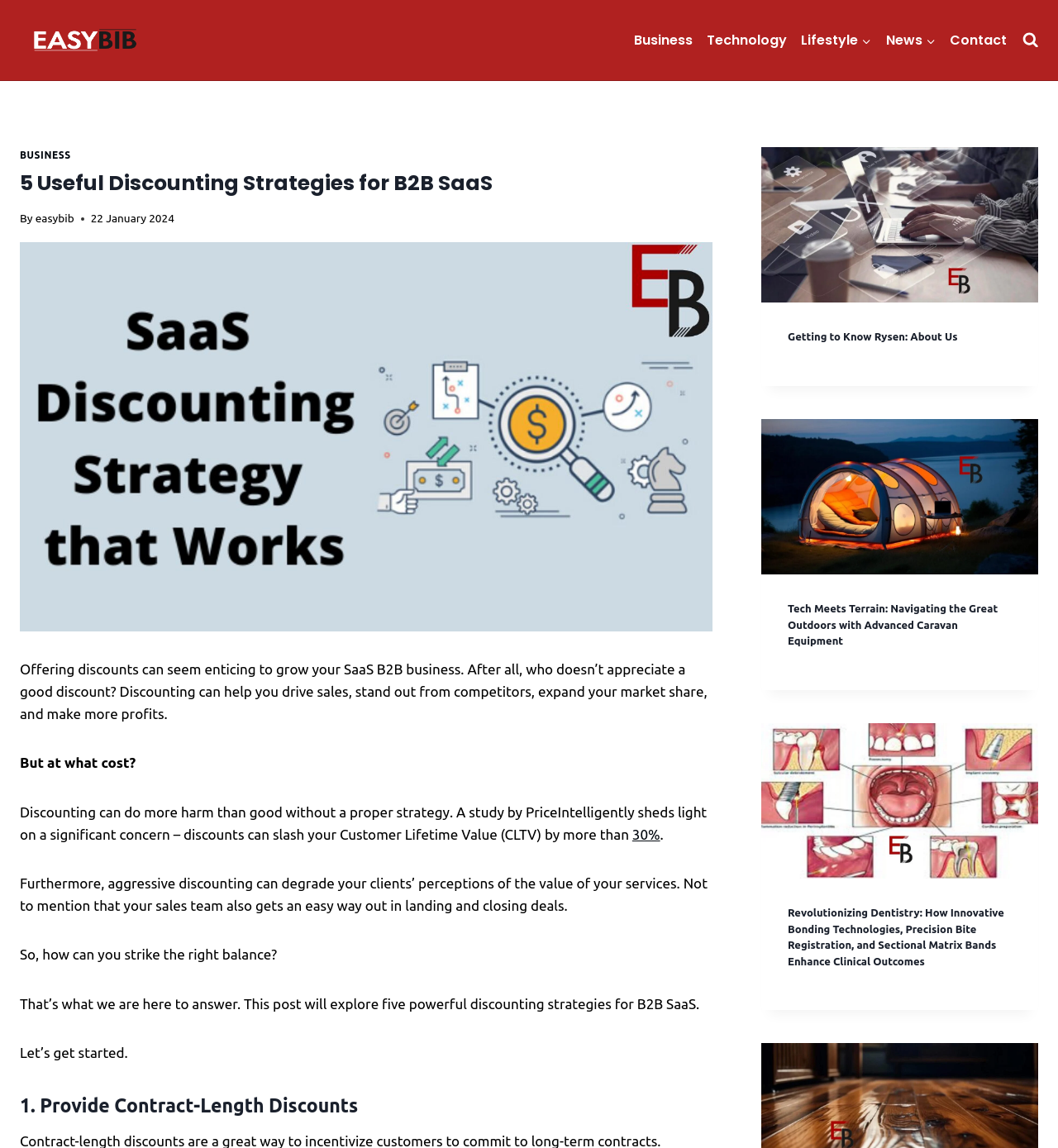Identify the bounding box coordinates of the part that should be clicked to carry out this instruction: "Learn about Sectional Matrix Bands".

[0.72, 0.63, 0.981, 0.766]